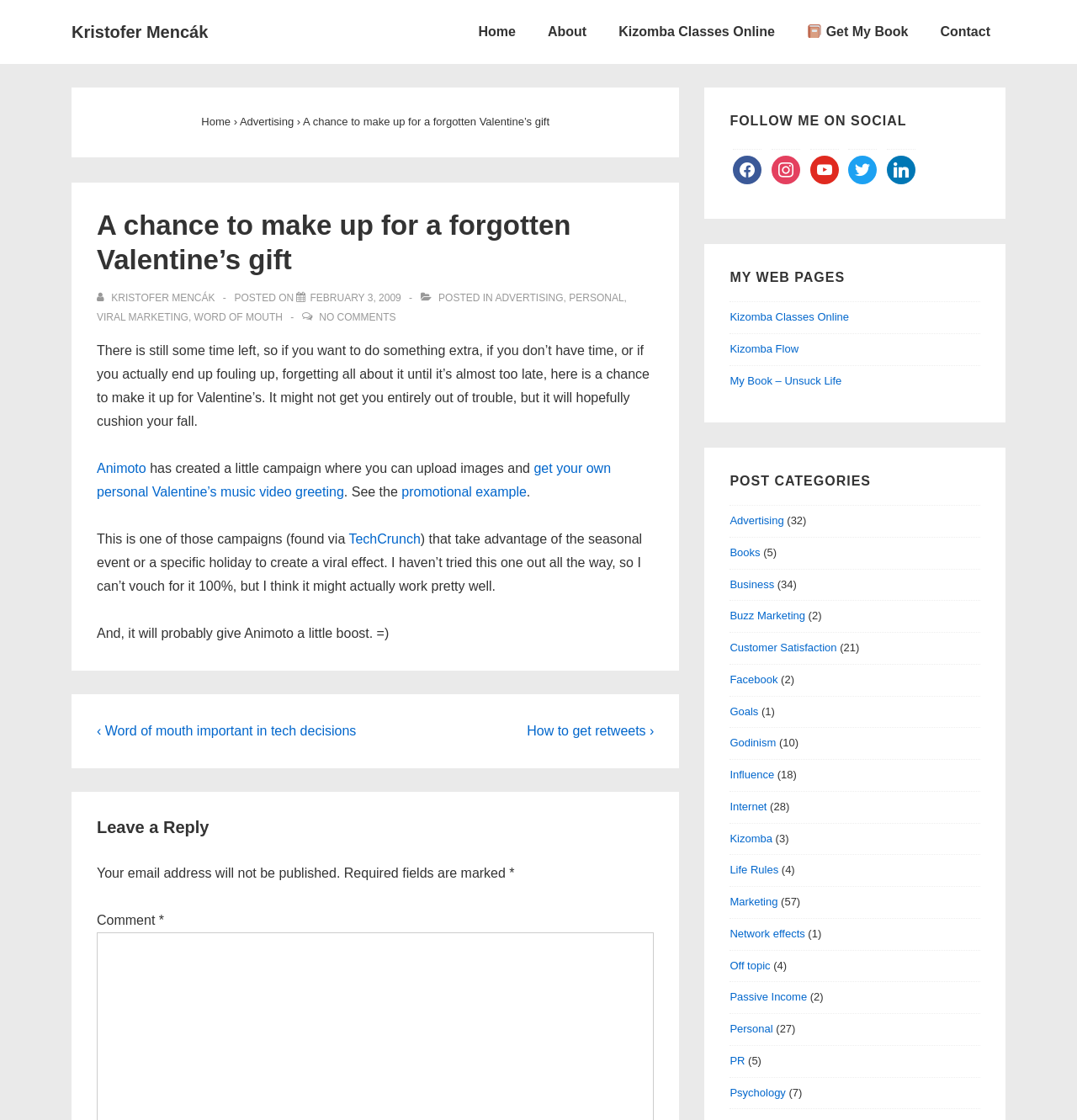Respond to the question below with a single word or phrase:
How many web pages are listed under 'MY WEB PAGES'?

3